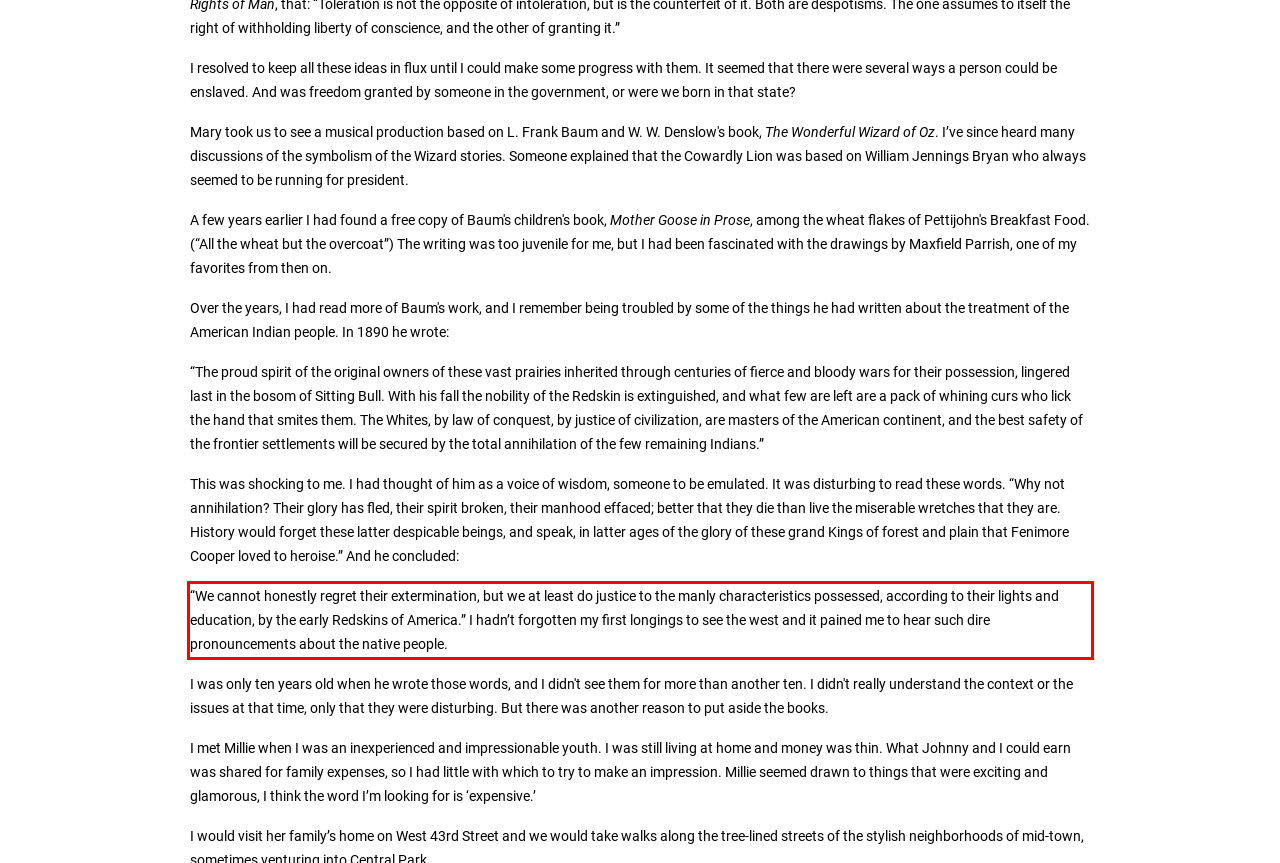Please analyze the screenshot of a webpage and extract the text content within the red bounding box using OCR.

“We cannot honestly regret their extermination, but we at least do justice to the manly characteristics possessed, according to their lights and education, by the early Redskins of America.” I hadn’t forgotten my first longings to see the west and it pained me to hear such dire pronouncements about the native people.